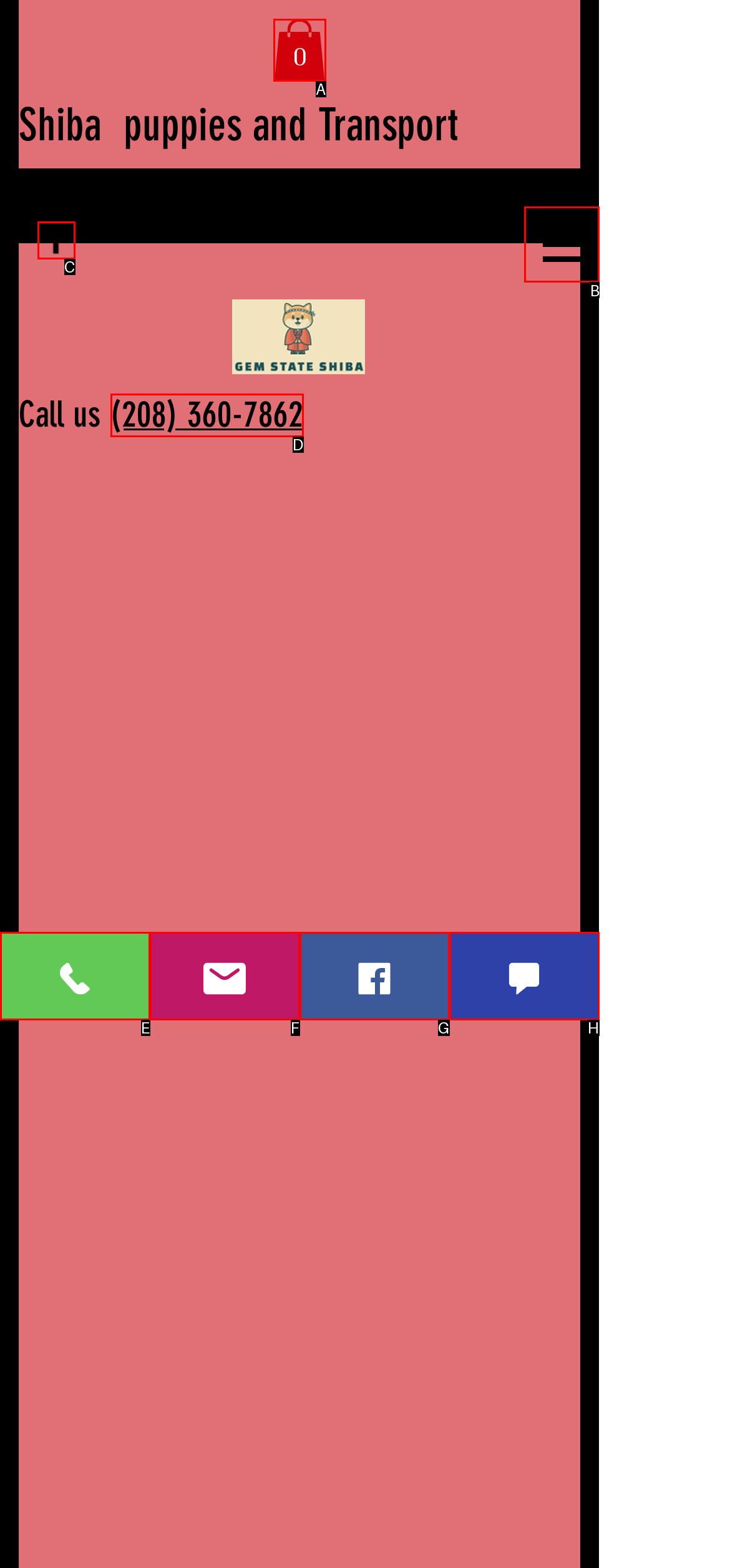Select the UI element that should be clicked to execute the following task: Navigate to site
Provide the letter of the correct choice from the given options.

B